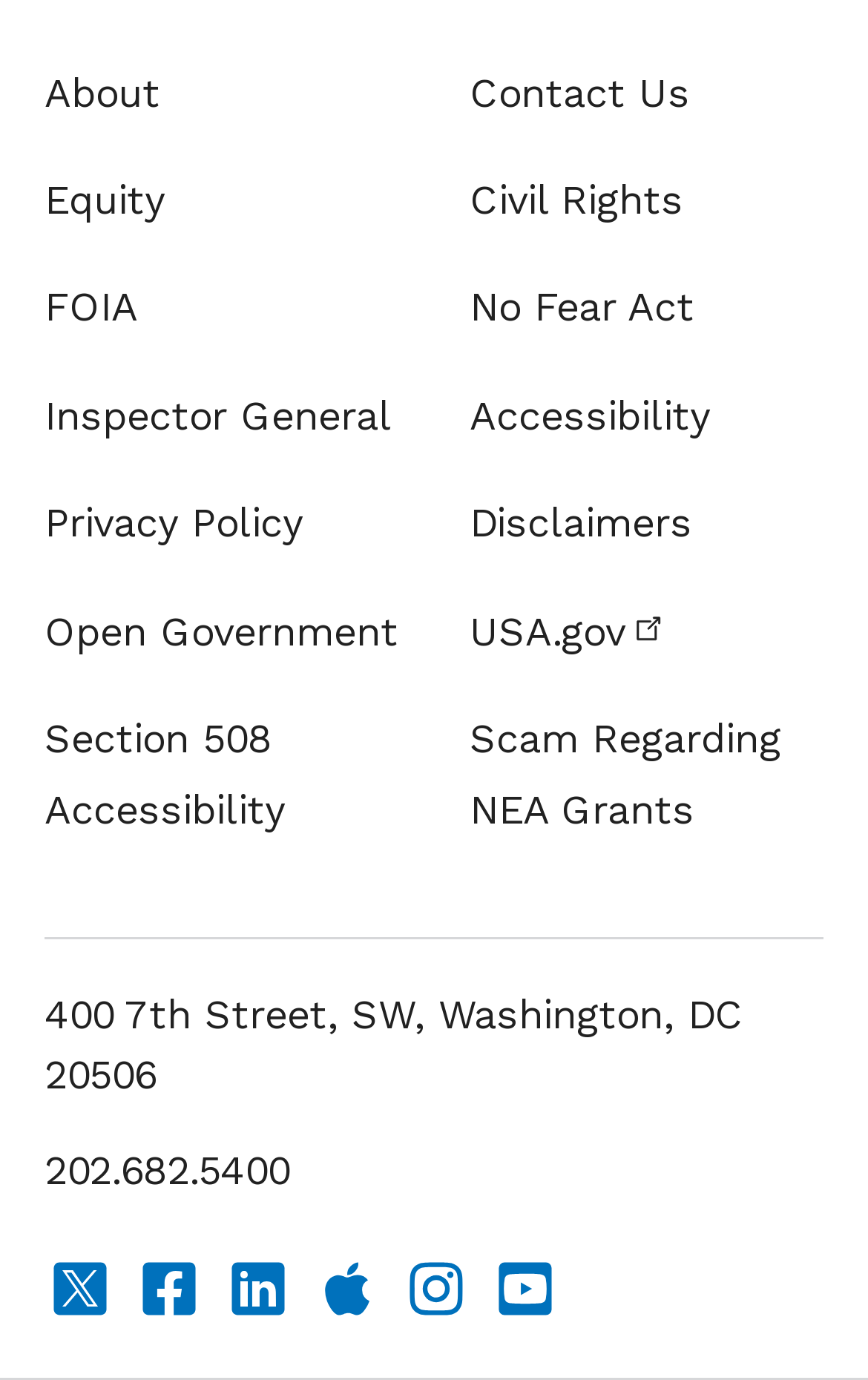Answer in one word or a short phrase: 
What is the phone number listed on the webpage?

202.682.5400